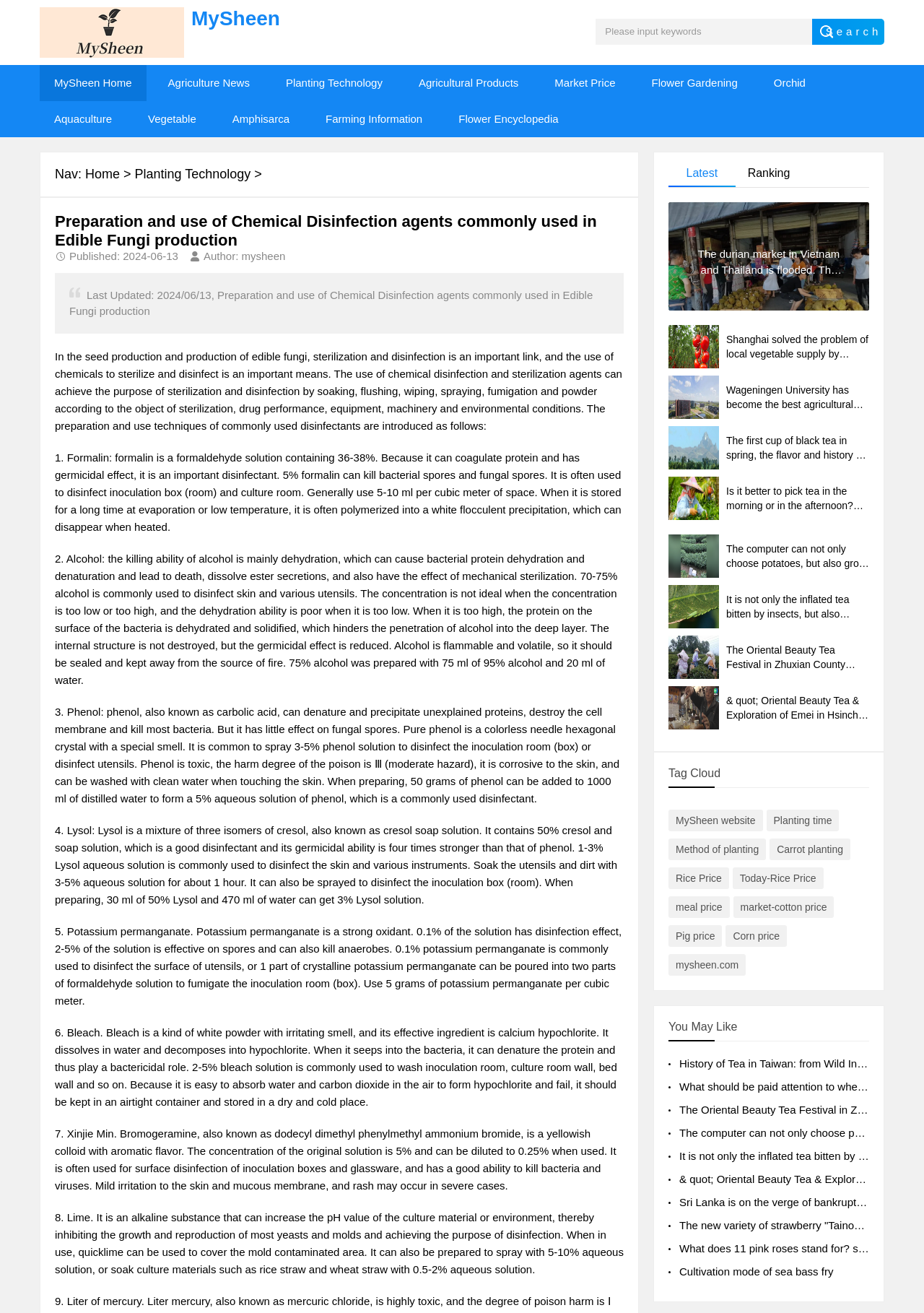Kindly determine the bounding box coordinates for the clickable area to achieve the given instruction: "Search for keywords".

[0.645, 0.014, 0.879, 0.034]